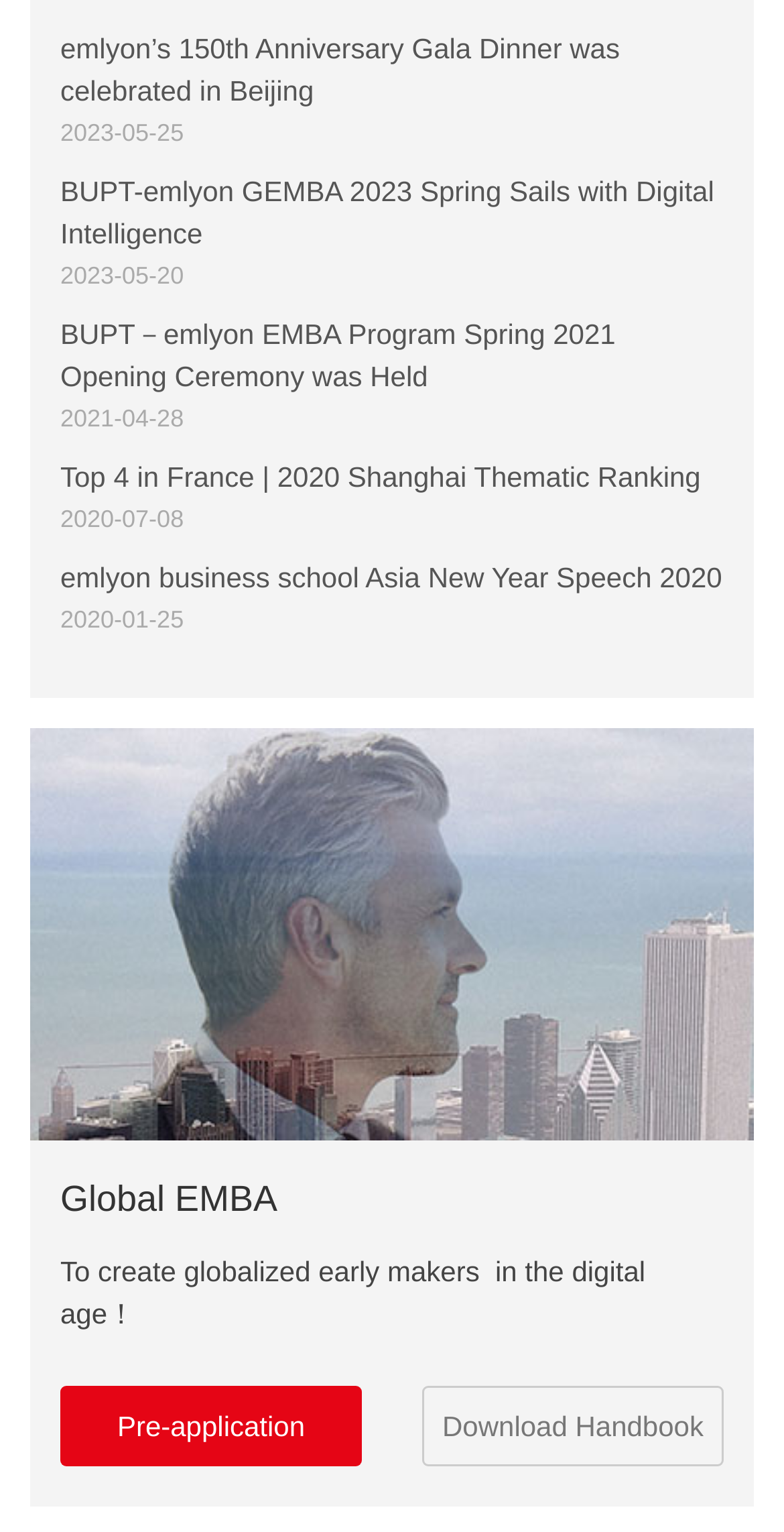Show the bounding box coordinates of the element that should be clicked to complete the task: "Go to Contact Us page".

None